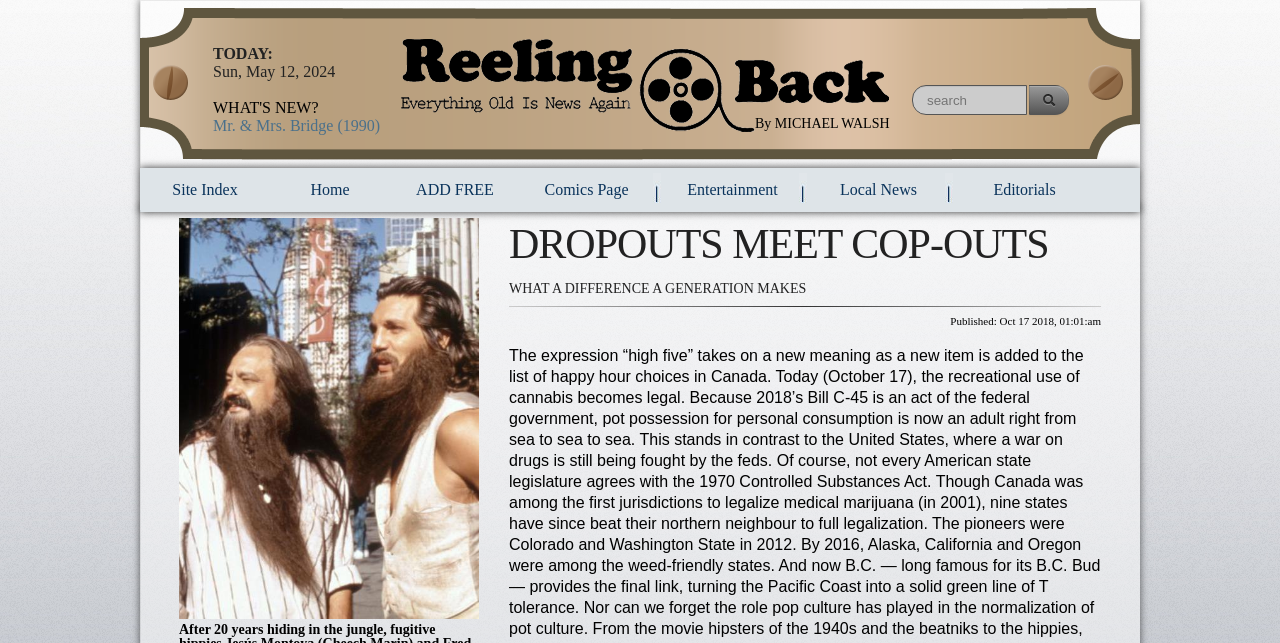Answer this question using a single word or a brief phrase:
What is the title of the first article?

DROPOUTS MEET COP-OUTS